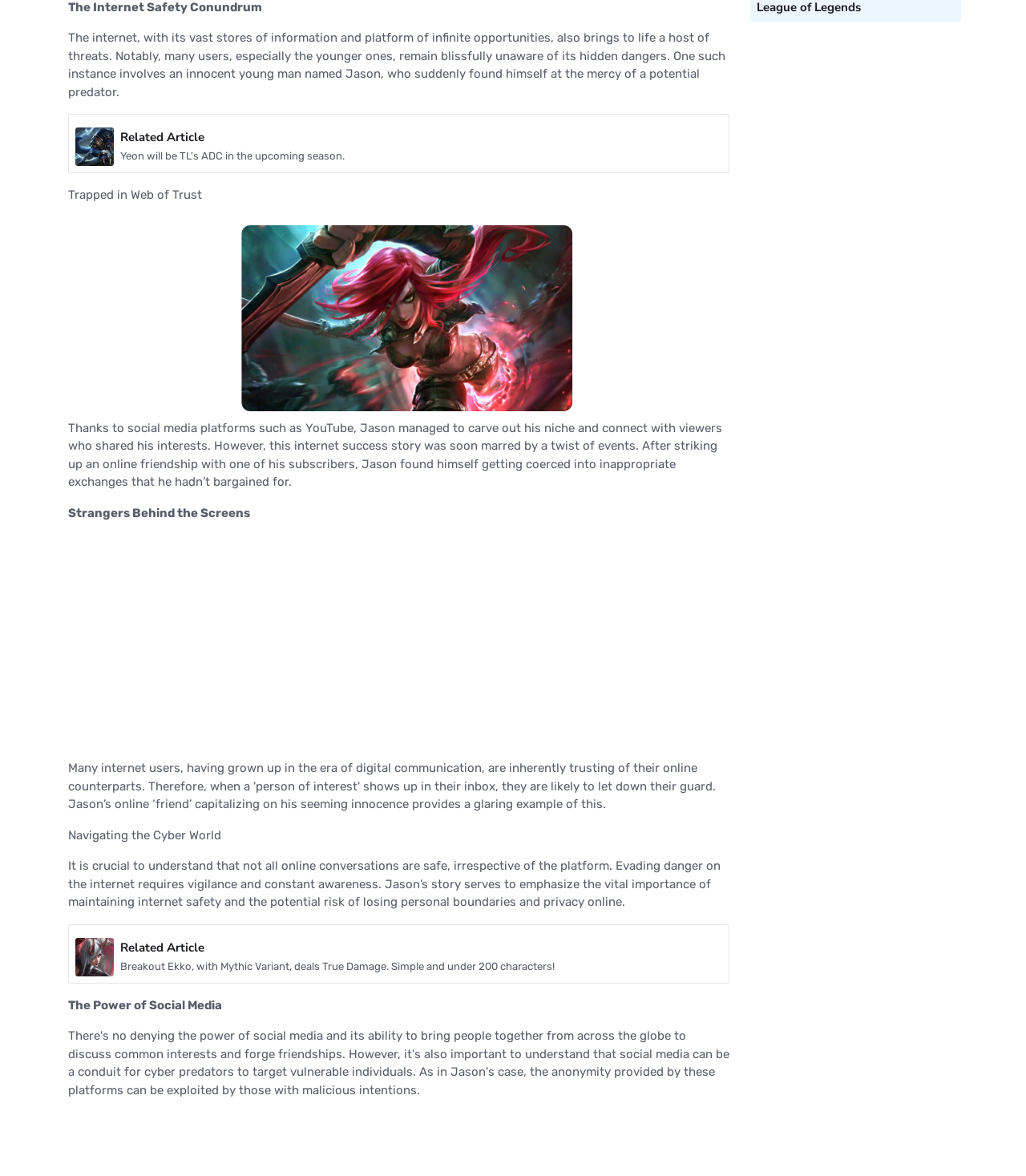Determine the bounding box coordinates of the UI element described by: "alt="Logo"".

None